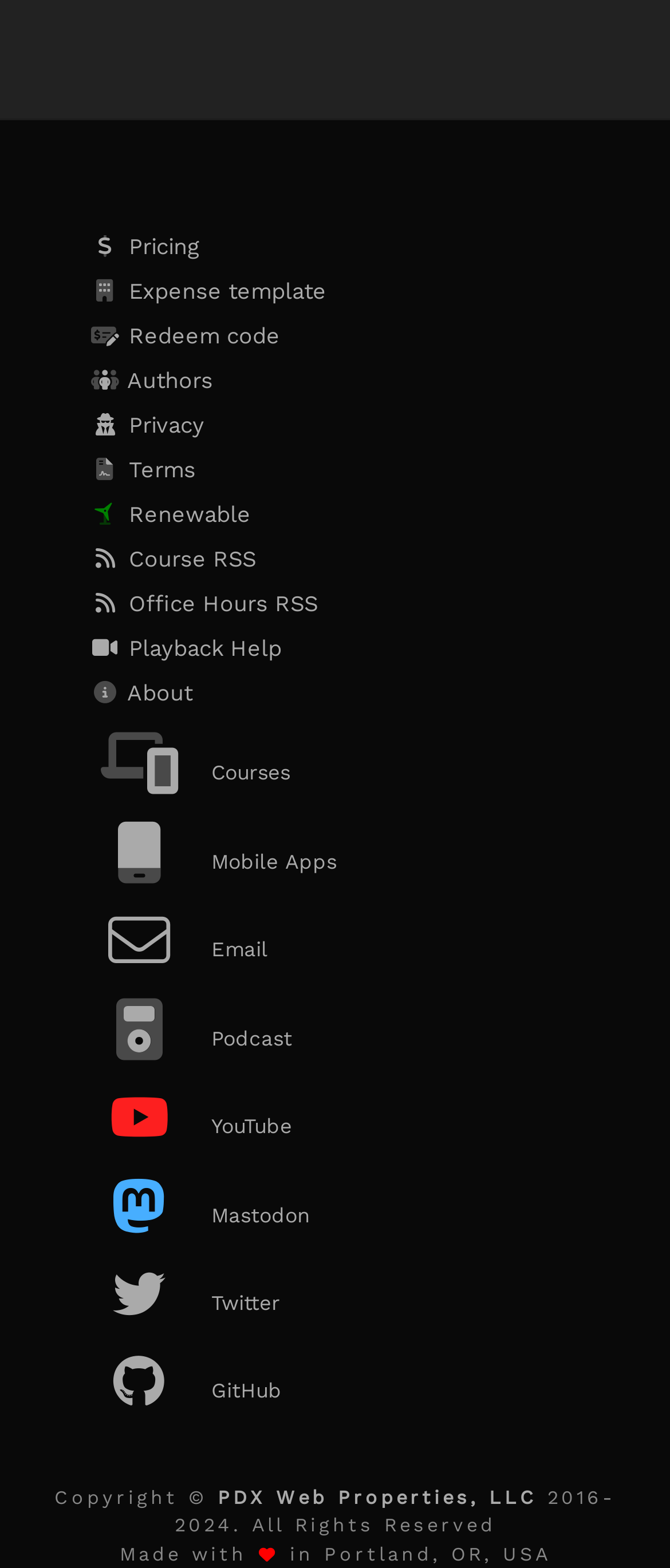Give a one-word or short phrase answer to this question: 
Where is the webpage made?

Portland, OR, USA